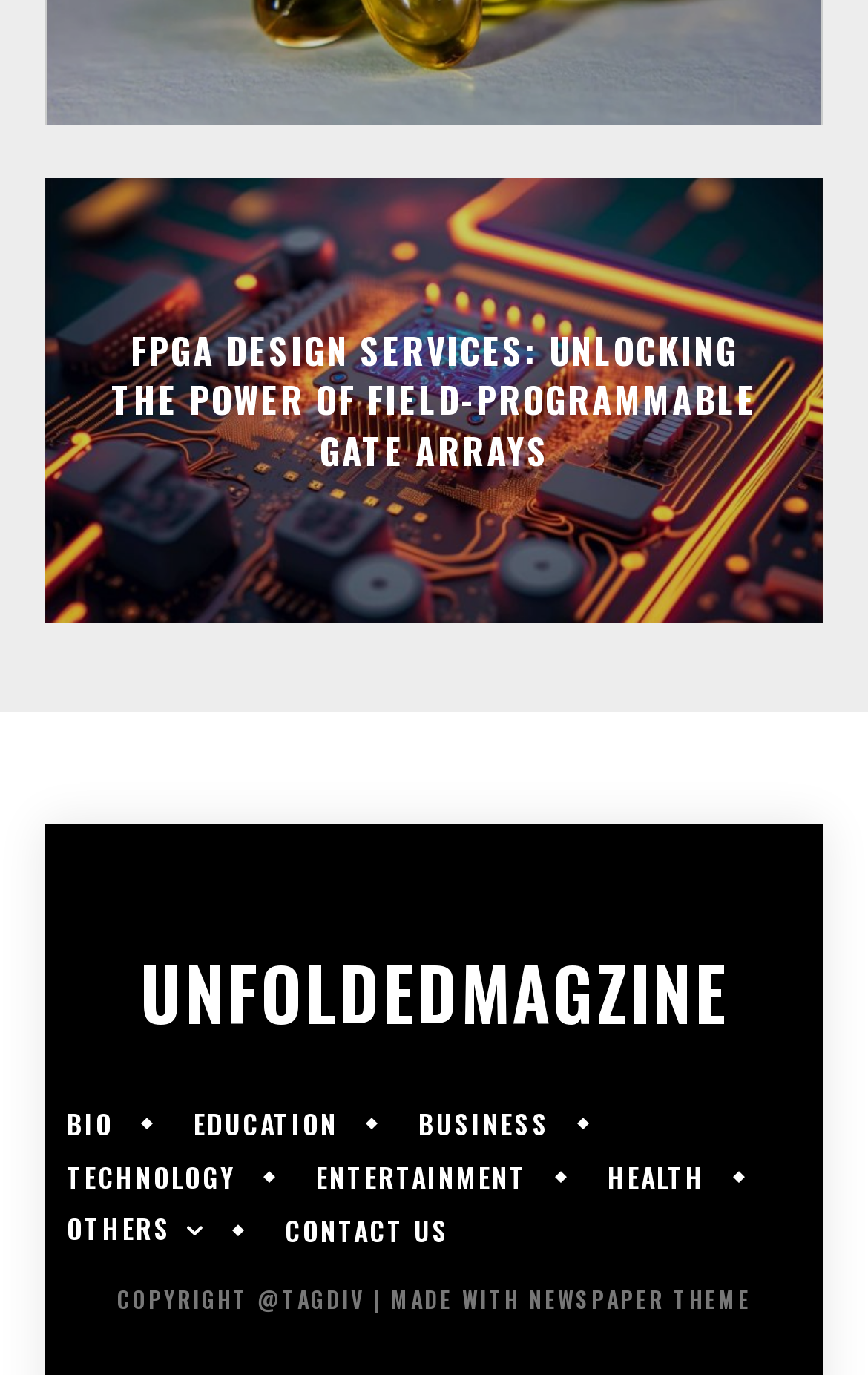Find the bounding box coordinates for the area you need to click to carry out the instruction: "contact us". The coordinates should be four float numbers between 0 and 1, indicated as [left, top, right, bottom].

[0.303, 0.886, 0.544, 0.905]